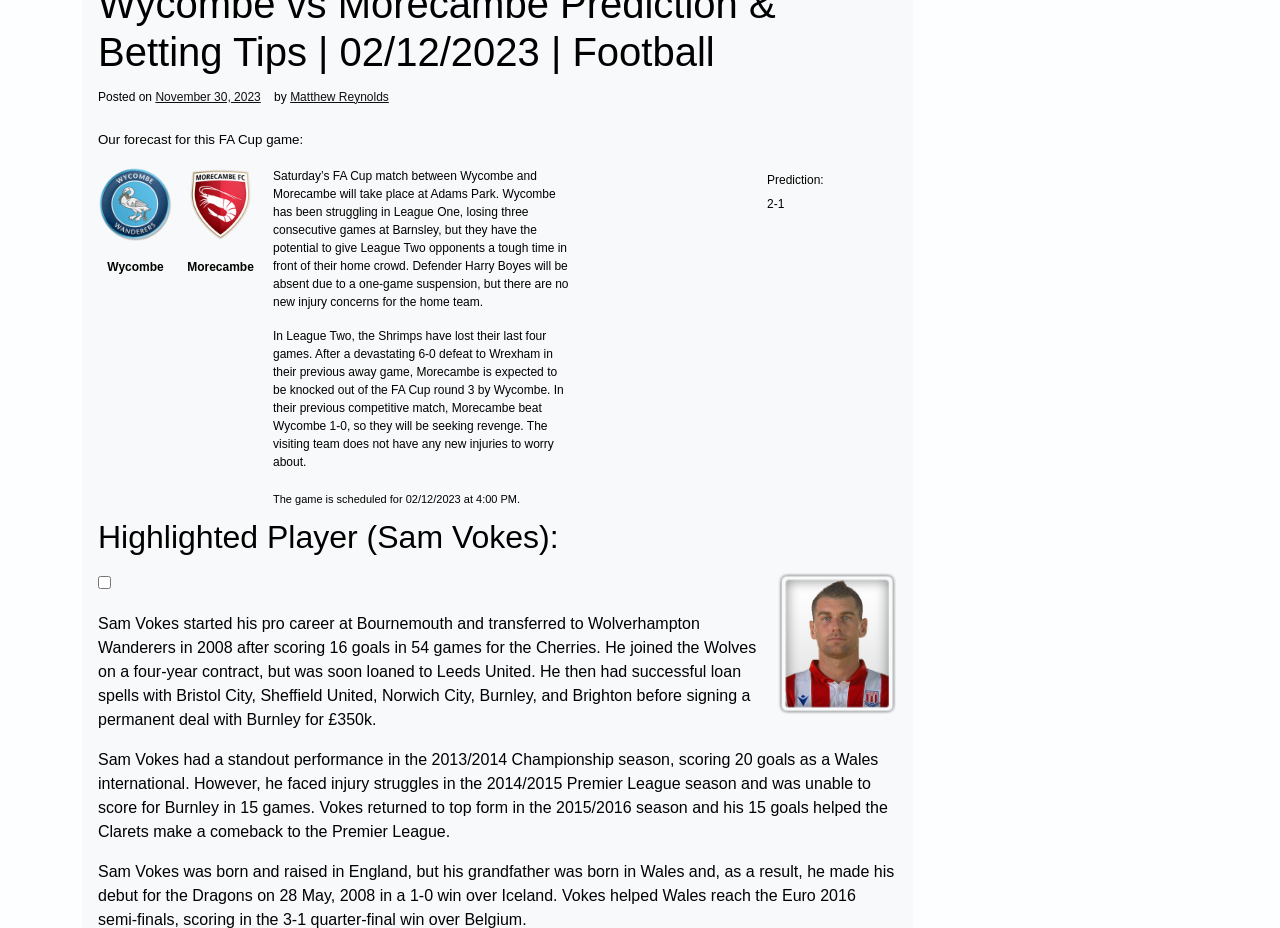Using the description: "November 30, 2023", determine the UI element's bounding box coordinates. Ensure the coordinates are in the format of four float numbers between 0 and 1, i.e., [left, top, right, bottom].

[0.121, 0.098, 0.204, 0.11]